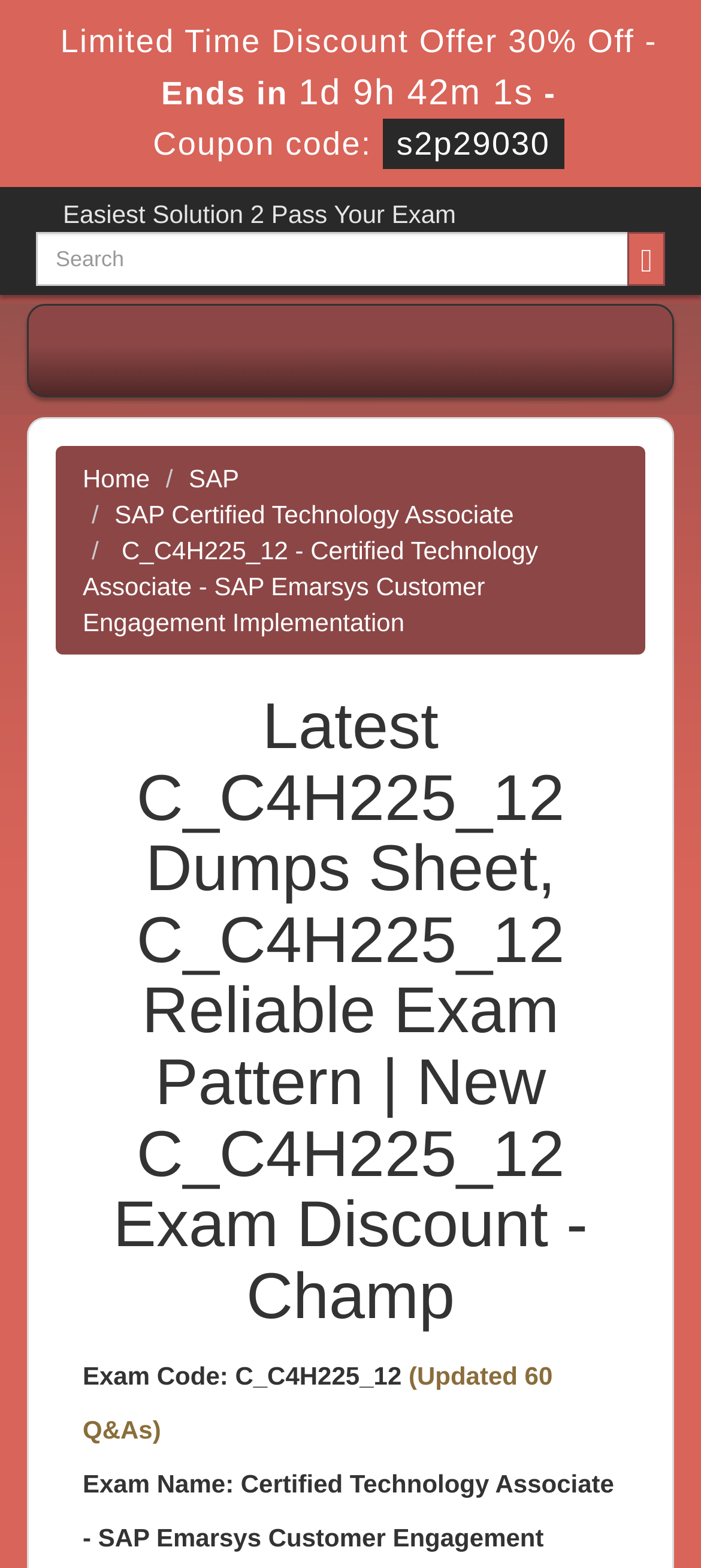Extract the bounding box coordinates for the described element: "name="query" placeholder="Search"". The coordinates should be represented as four float numbers between 0 and 1: [left, top, right, bottom].

[0.051, 0.148, 0.899, 0.182]